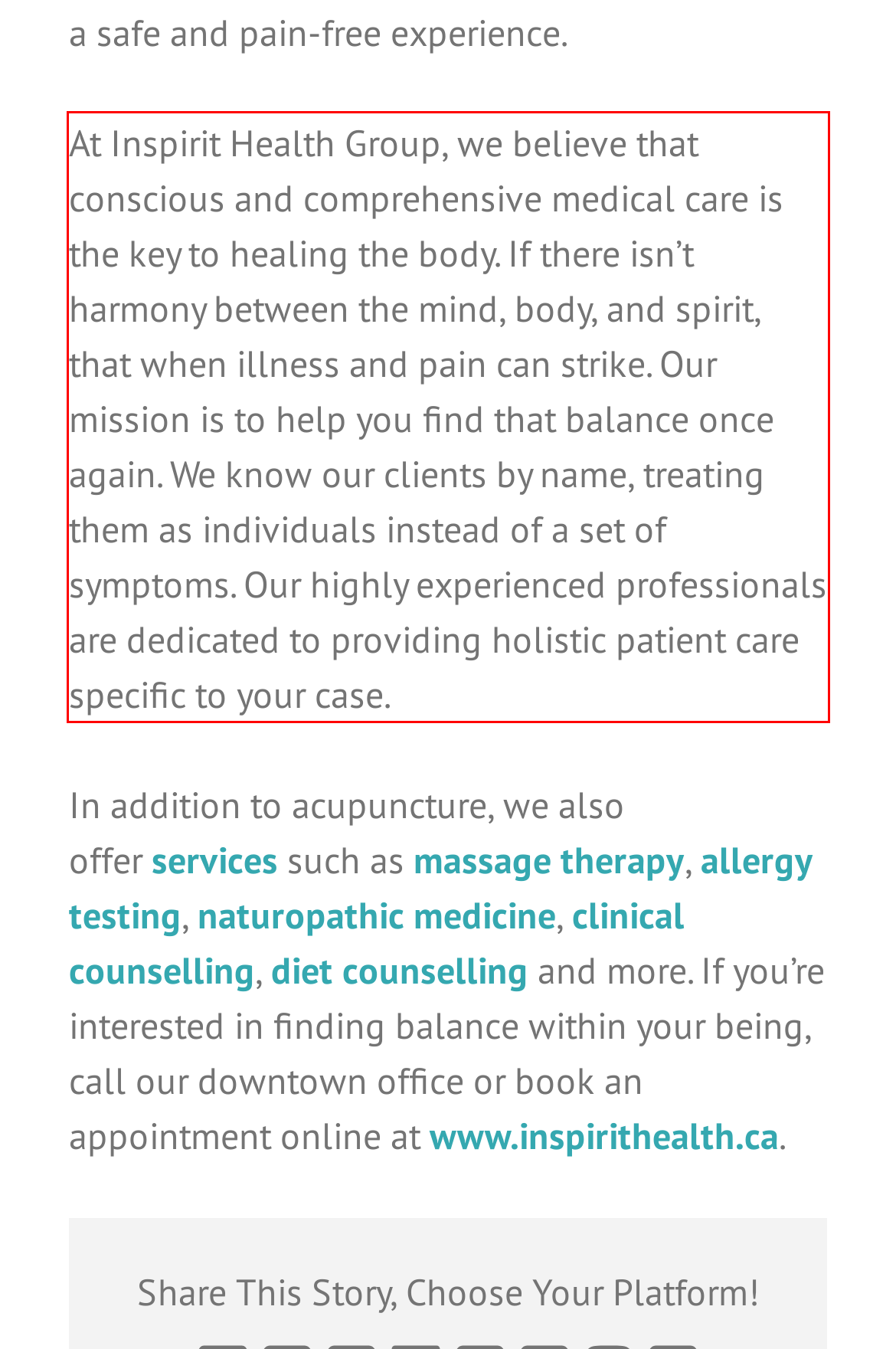Analyze the webpage screenshot and use OCR to recognize the text content in the red bounding box.

At Inspirit Health Group, we believe that conscious and comprehensive medical care is the key to healing the body. If there isn’t harmony between the mind, body, and spirit, that when illness and pain can strike. Our mission is to help you find that balance once again. We know our clients by name, treating them as individuals instead of a set of symptoms. Our highly experienced professionals are dedicated to providing holistic patient care specific to your case.